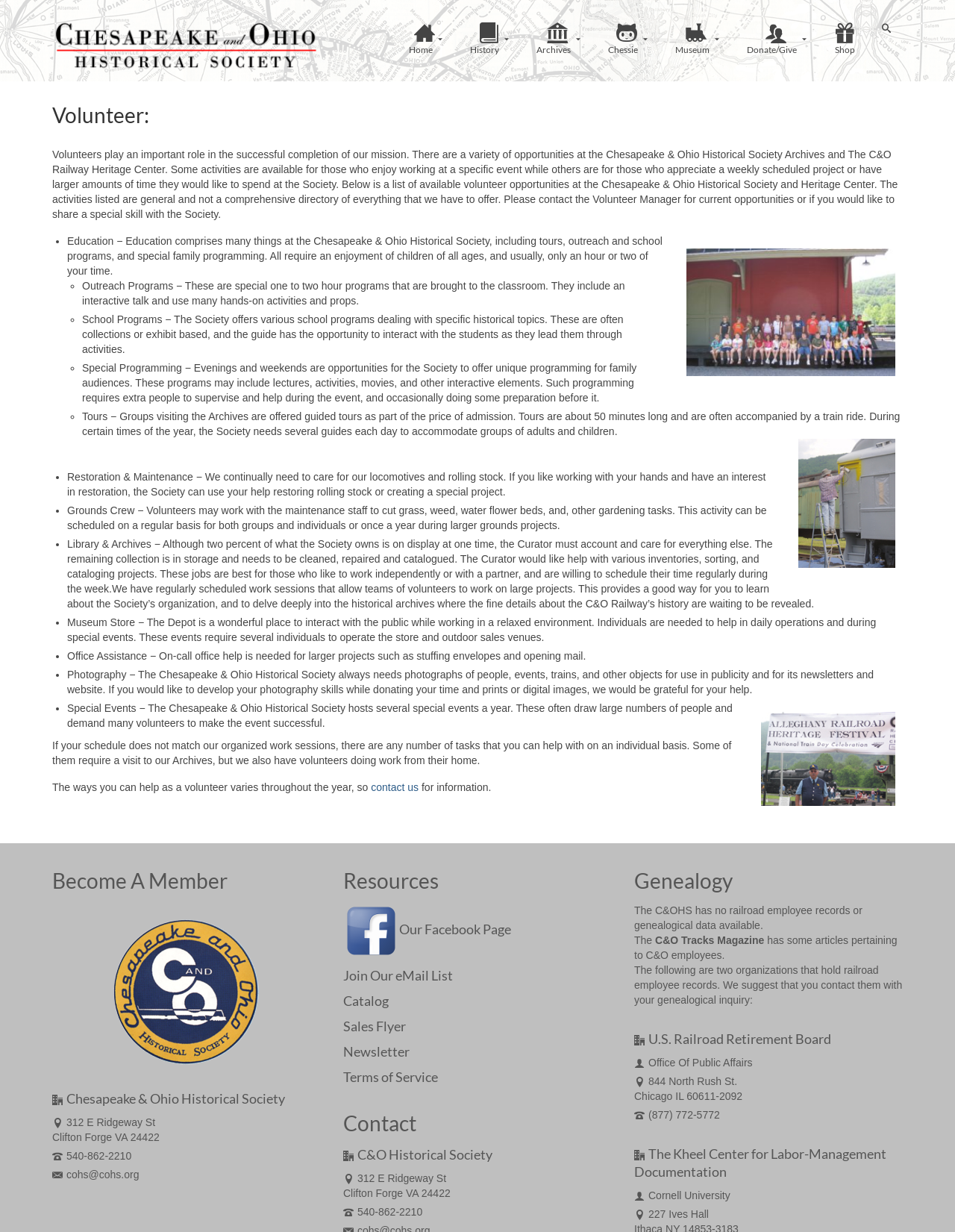Identify the bounding box coordinates for the UI element described by the following text: "Our Facebook Page". Provide the coordinates as four float numbers between 0 and 1, in the format [left, top, right, bottom].

[0.359, 0.747, 0.535, 0.761]